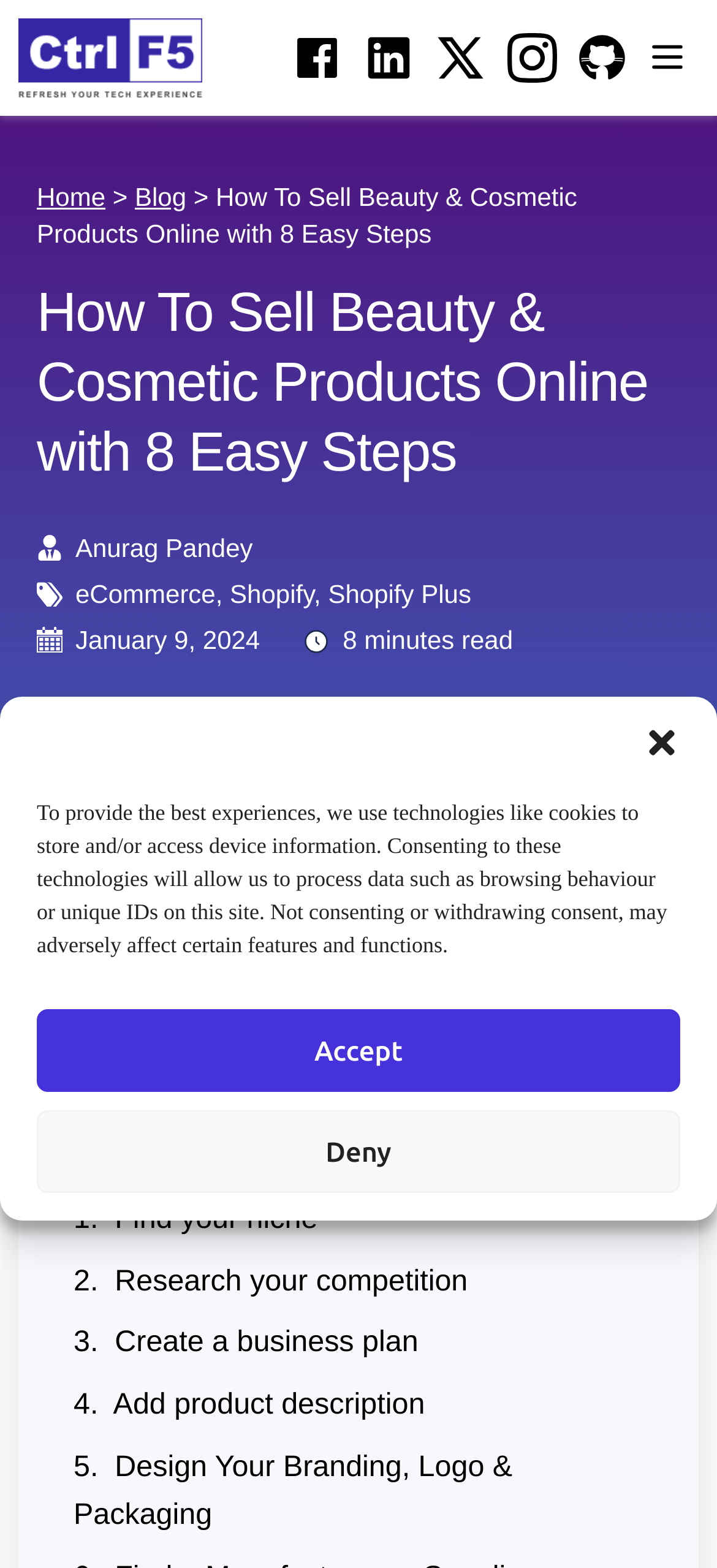Specify the bounding box coordinates of the region I need to click to perform the following instruction: "Go to the home page". The coordinates must be four float numbers in the range of 0 to 1, i.e., [left, top, right, bottom].

[0.051, 0.116, 0.147, 0.135]